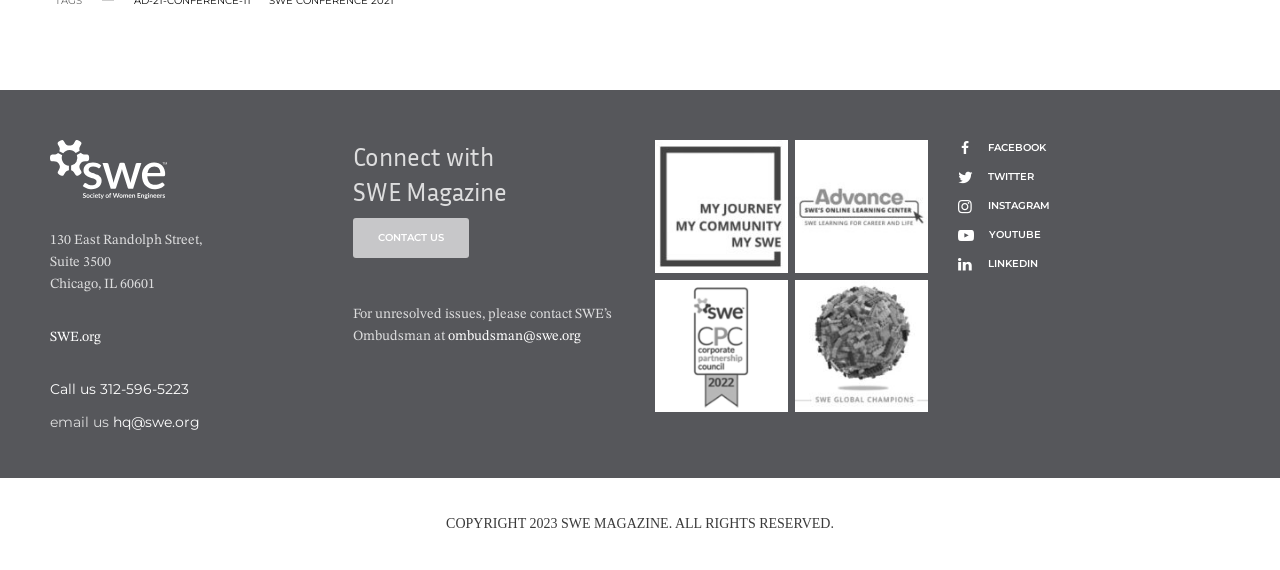Specify the bounding box coordinates of the area that needs to be clicked to achieve the following instruction: "Contact SWE Magazine".

[0.275, 0.382, 0.366, 0.452]